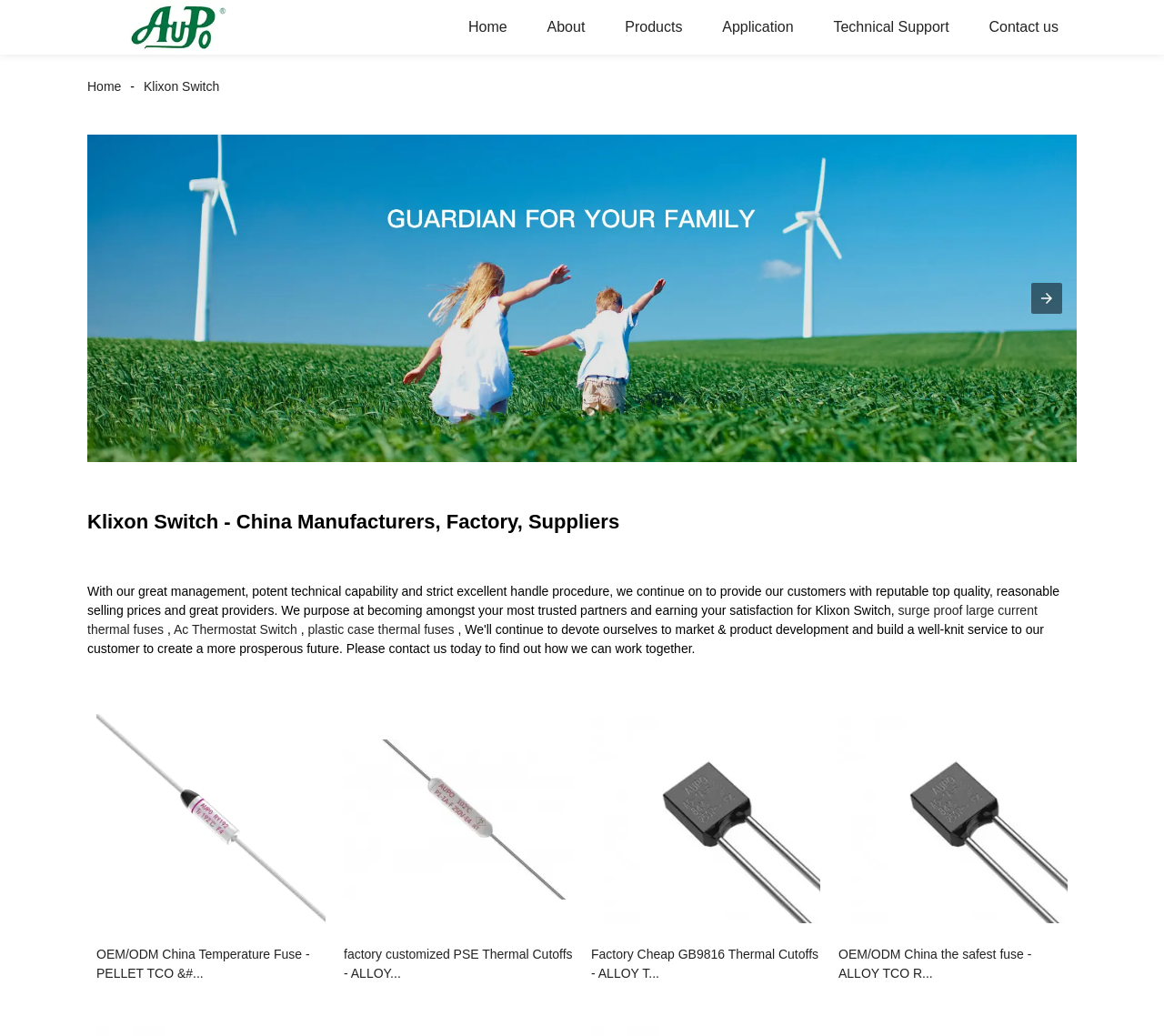Please determine the bounding box coordinates, formatted as (top-left x, top-left y, bottom-right x, bottom-right y), with all values as floating point numbers between 0 and 1. Identify the bounding box of the region described as: Ac Thermostat Switch

[0.149, 0.6, 0.255, 0.614]